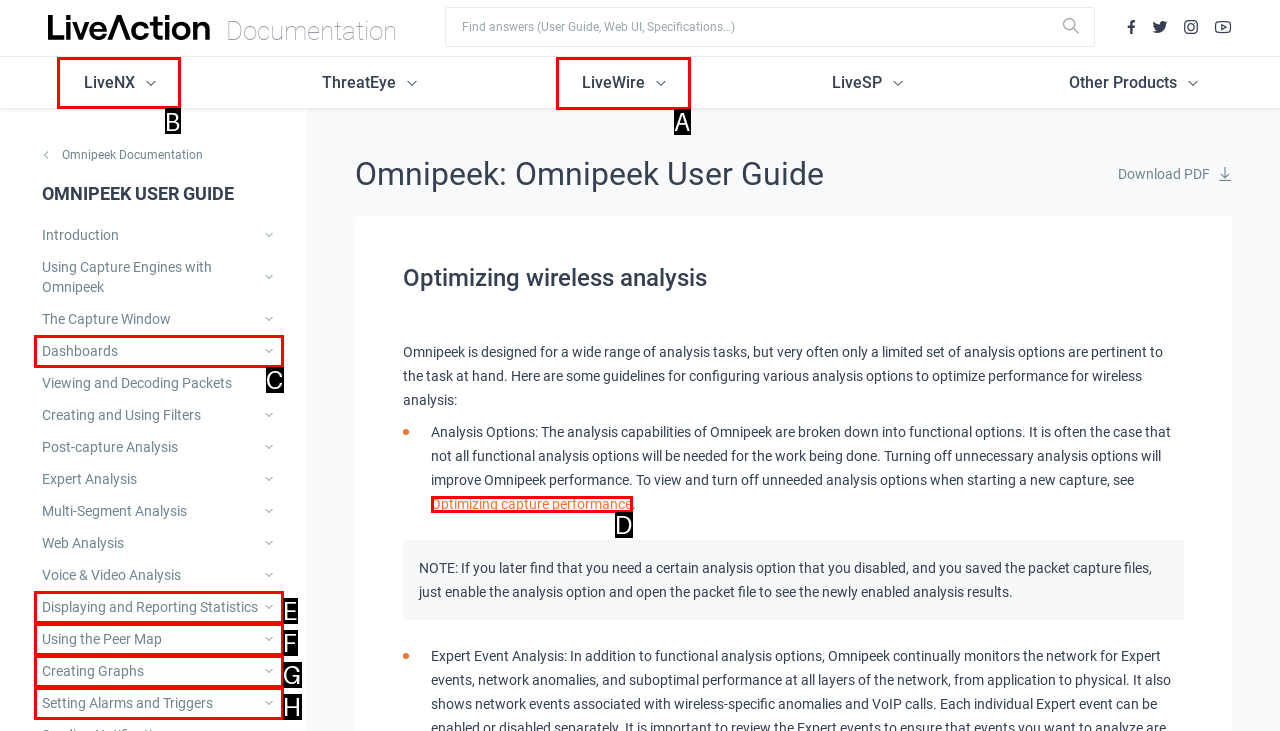Which lettered option should be clicked to achieve the task: Go to LiveNX? Choose from the given choices.

B